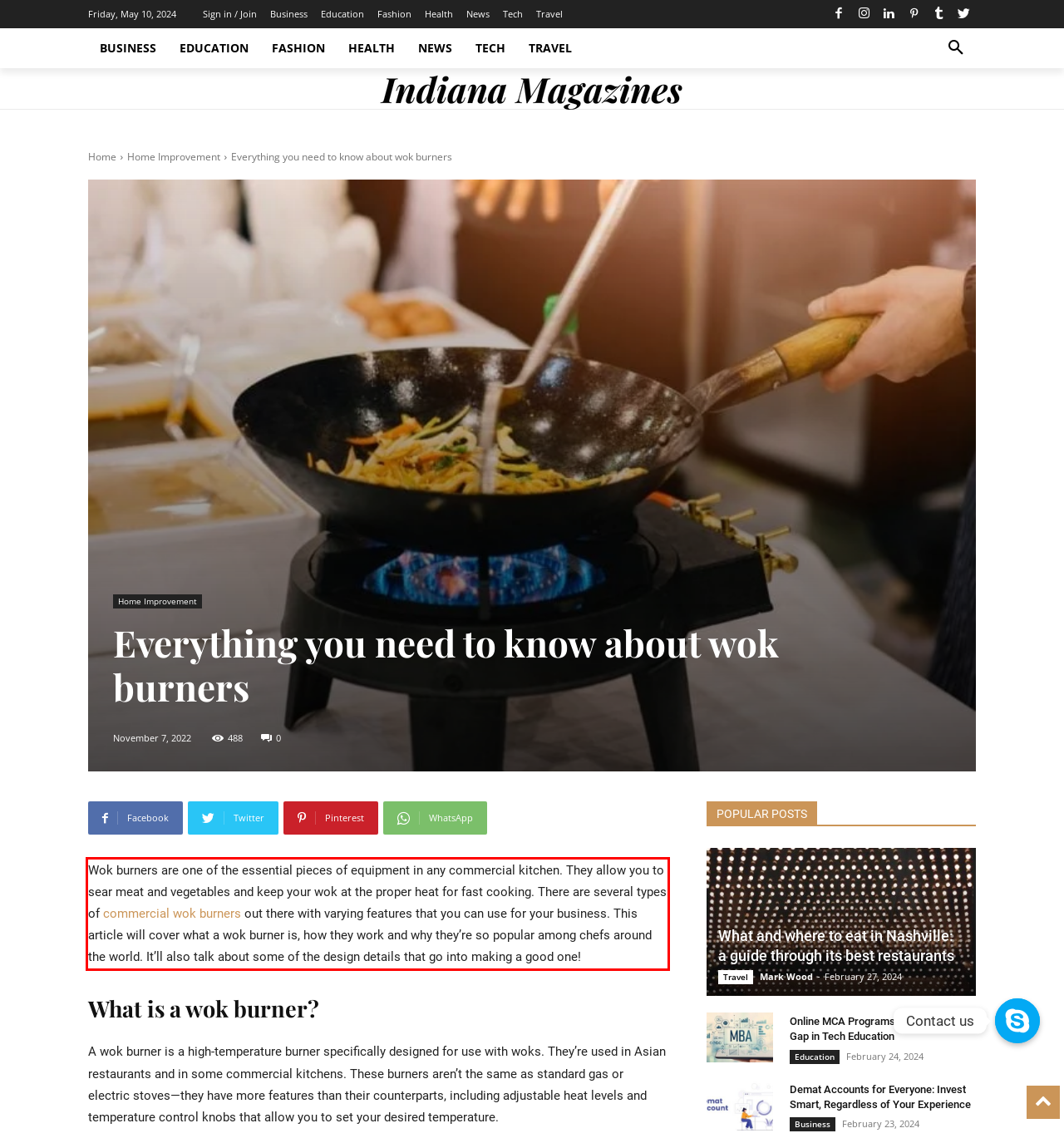You are looking at a screenshot of a webpage with a red rectangle bounding box. Use OCR to identify and extract the text content found inside this red bounding box.

Wok burners are one of the essential pieces of equipment in any commercial kitchen. They allow you to sear meat and vegetables and keep your wok at the proper heat for fast cooking. There are several types of commercial wok burners out there with varying features that you can use for your business. This article will cover what a wok burner is, how they work and why they’re so popular among chefs around the world. It’ll also talk about some of the design details that go into making a good one!